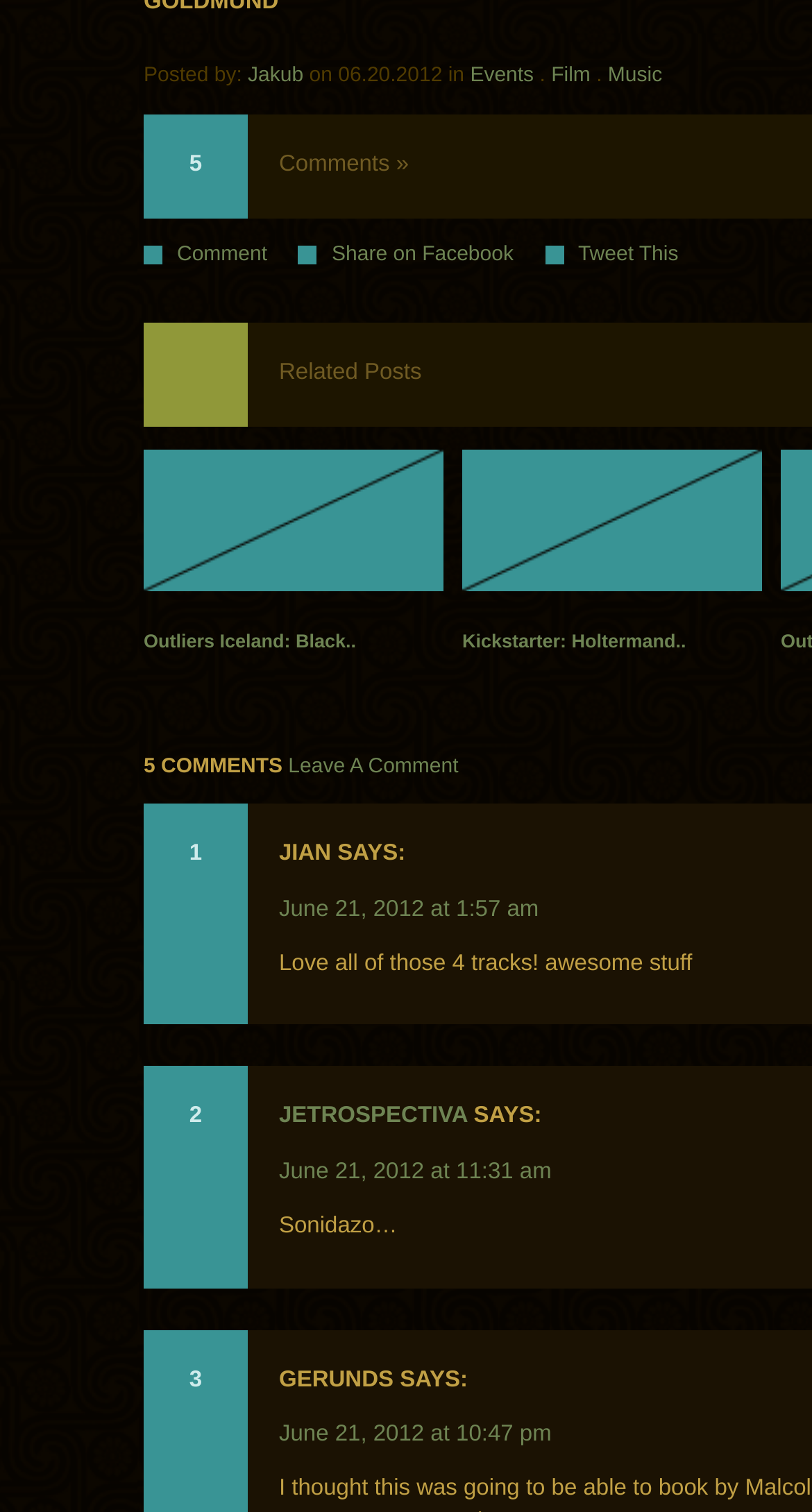Please identify the coordinates of the bounding box for the clickable region that will accomplish this instruction: "Read the article about Outliers Iceland: Black Beach".

[0.177, 0.298, 0.546, 0.442]